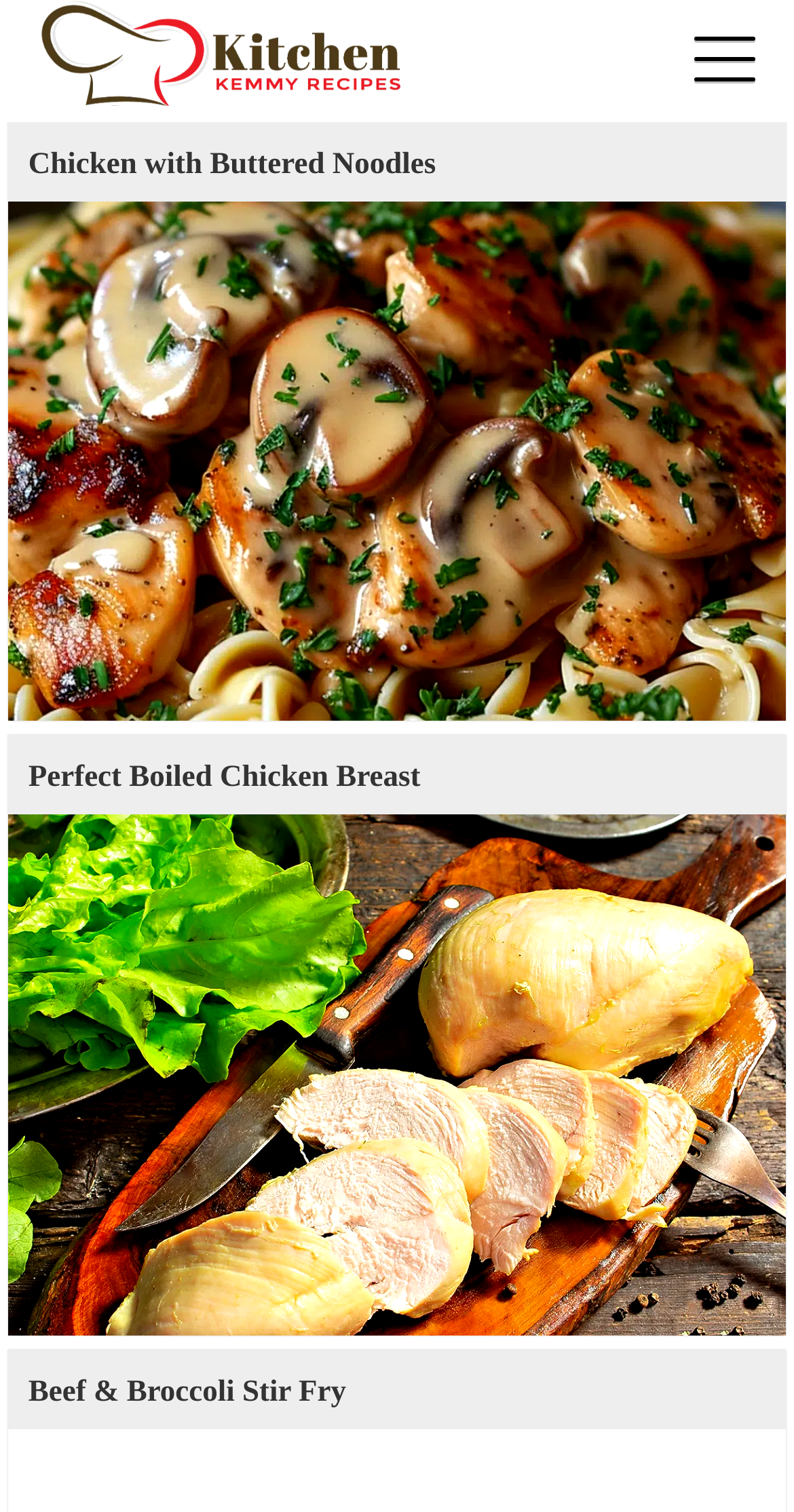Analyze the image and answer the question with as much detail as possible: 
What is the name of the website?

The name of the website can be found in the top-left corner of the webpage, where an image with the text 'Kemmy Recipes' is located.